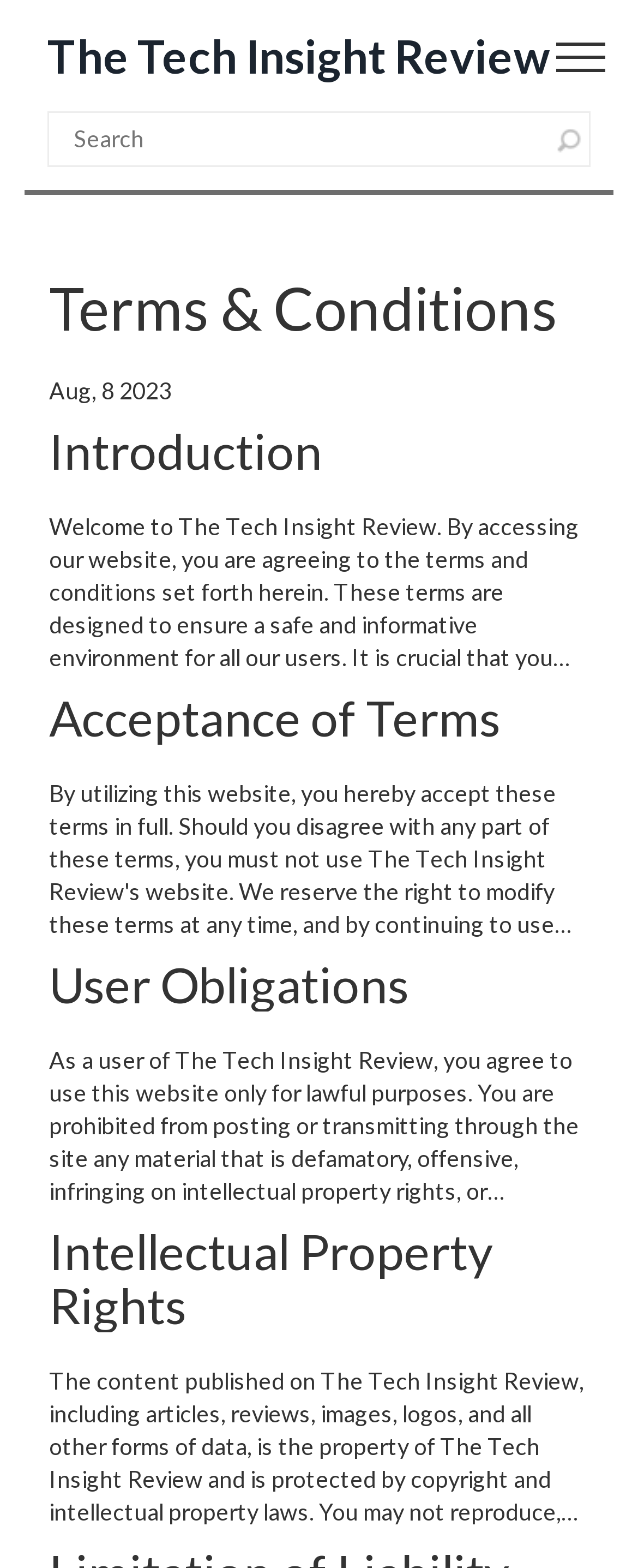What is the purpose of the search textbox?
Identify the answer in the screenshot and reply with a single word or phrase.

Search the website